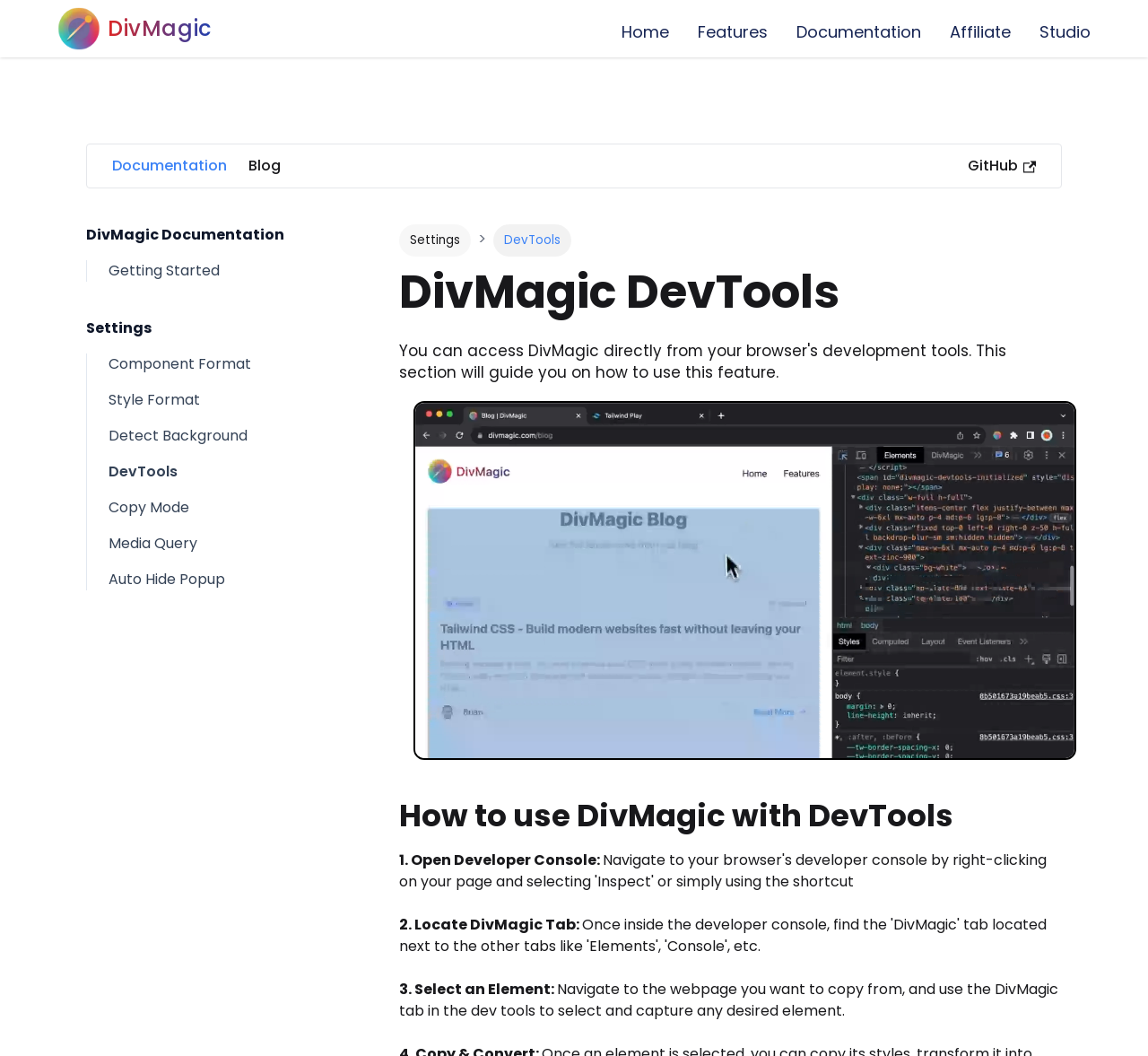Please identify the bounding box coordinates of the element's region that should be clicked to execute the following instruction: "Select the Getting Started link". The bounding box coordinates must be four float numbers between 0 and 1, i.e., [left, top, right, bottom].

[0.095, 0.246, 0.191, 0.266]